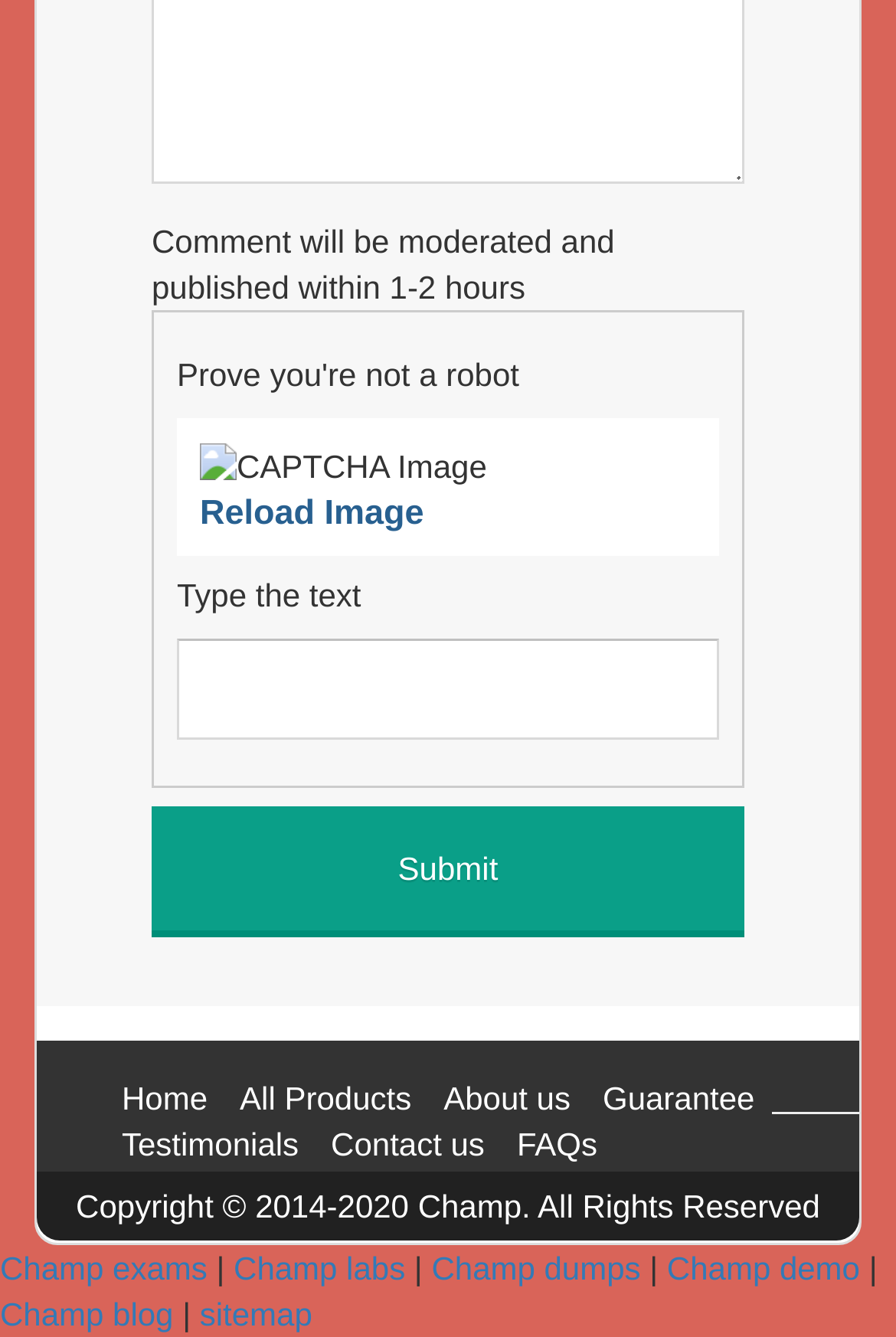Identify the bounding box coordinates of the element to click to follow this instruction: 'Reload the CAPTCHA image'. Ensure the coordinates are four float values between 0 and 1, provided as [left, top, right, bottom].

[0.223, 0.366, 0.473, 0.403]